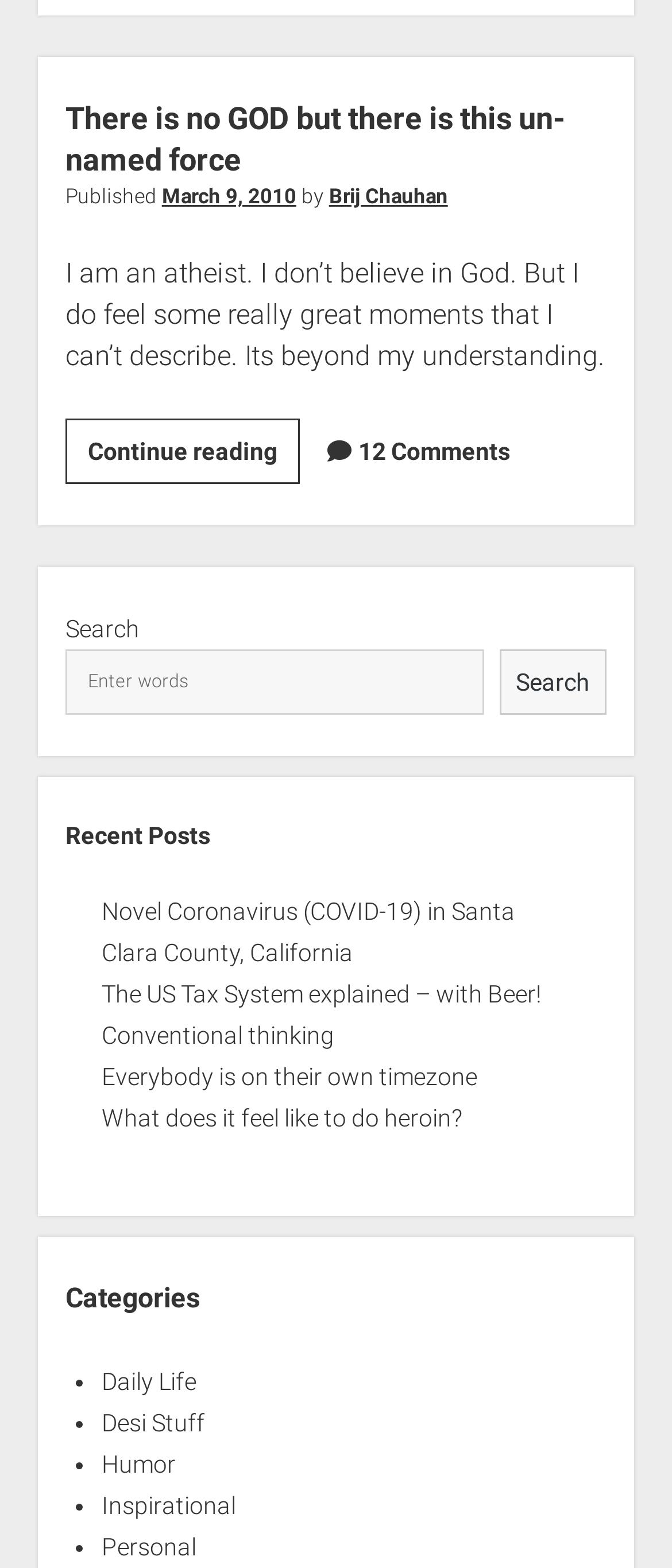Please provide the bounding box coordinates for the UI element as described: "March 9, 2010". The coordinates must be four floats between 0 and 1, represented as [left, top, right, bottom].

[0.241, 0.118, 0.441, 0.133]